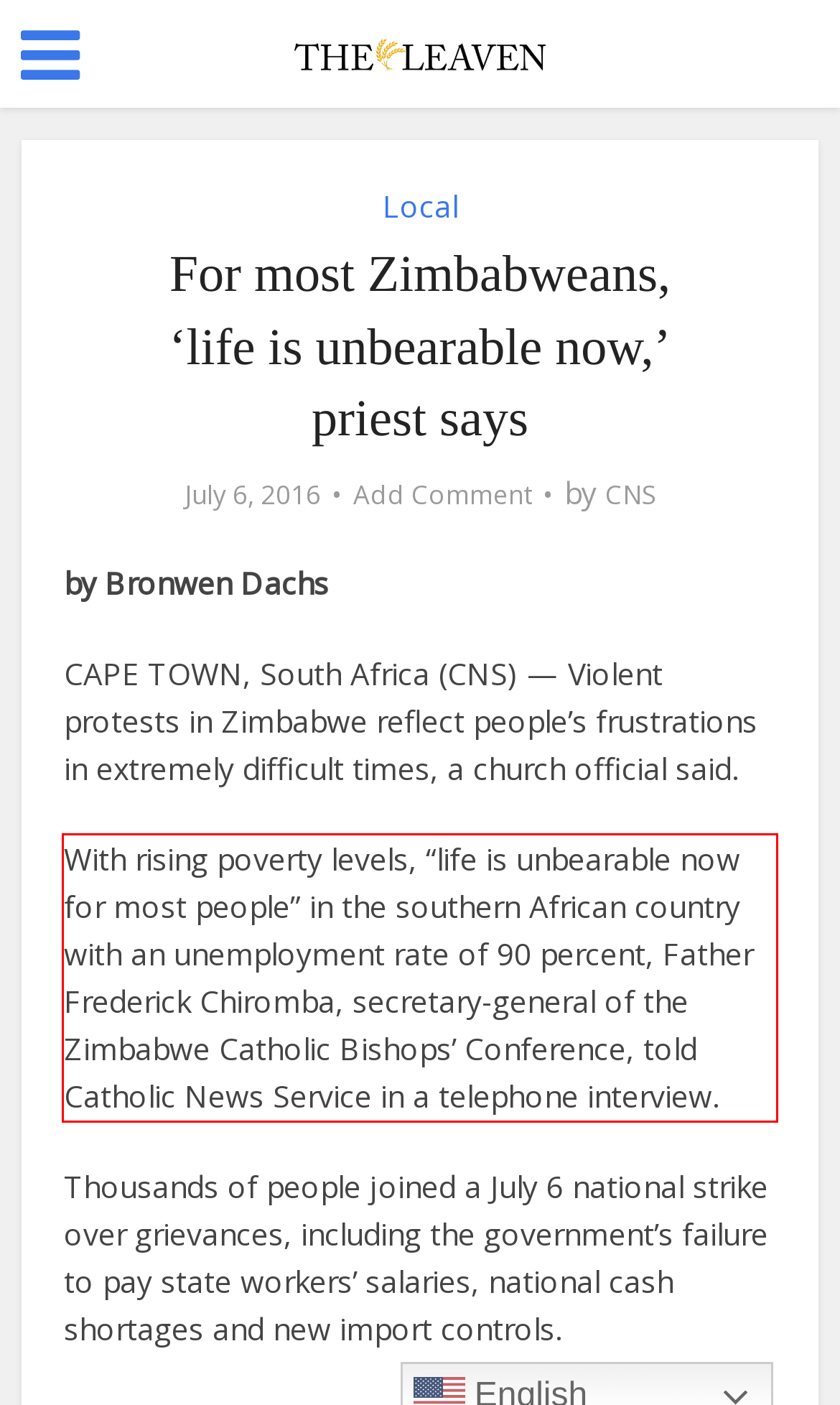Given a screenshot of a webpage with a red bounding box, extract the text content from the UI element inside the red bounding box.

With rising poverty levels, “life is unbearable now for most people” in the southern African country with an unemployment rate of 90 percent, Father Frederick Chiromba, secretary-general of the Zimbabwe Catholic Bishops’ Conference, told Catholic News Service in a telephone interview.